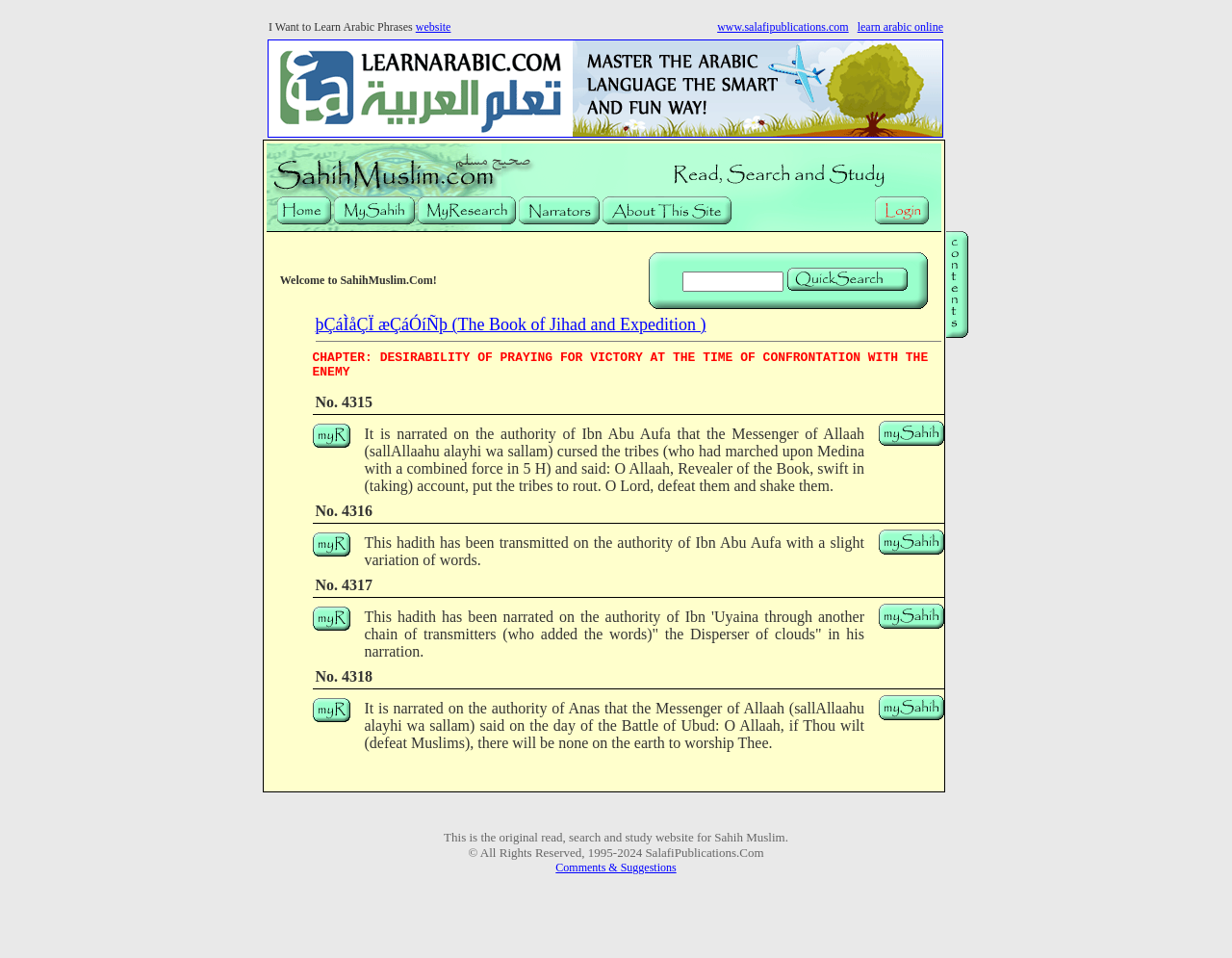What is the prayer of the Messenger of Allaah?
Refer to the screenshot and respond with a concise word or phrase.

O Allaah, Revealer of the Book, swift in (taking) account, put the tribes to rout. O Lord, defeat them and shake them.